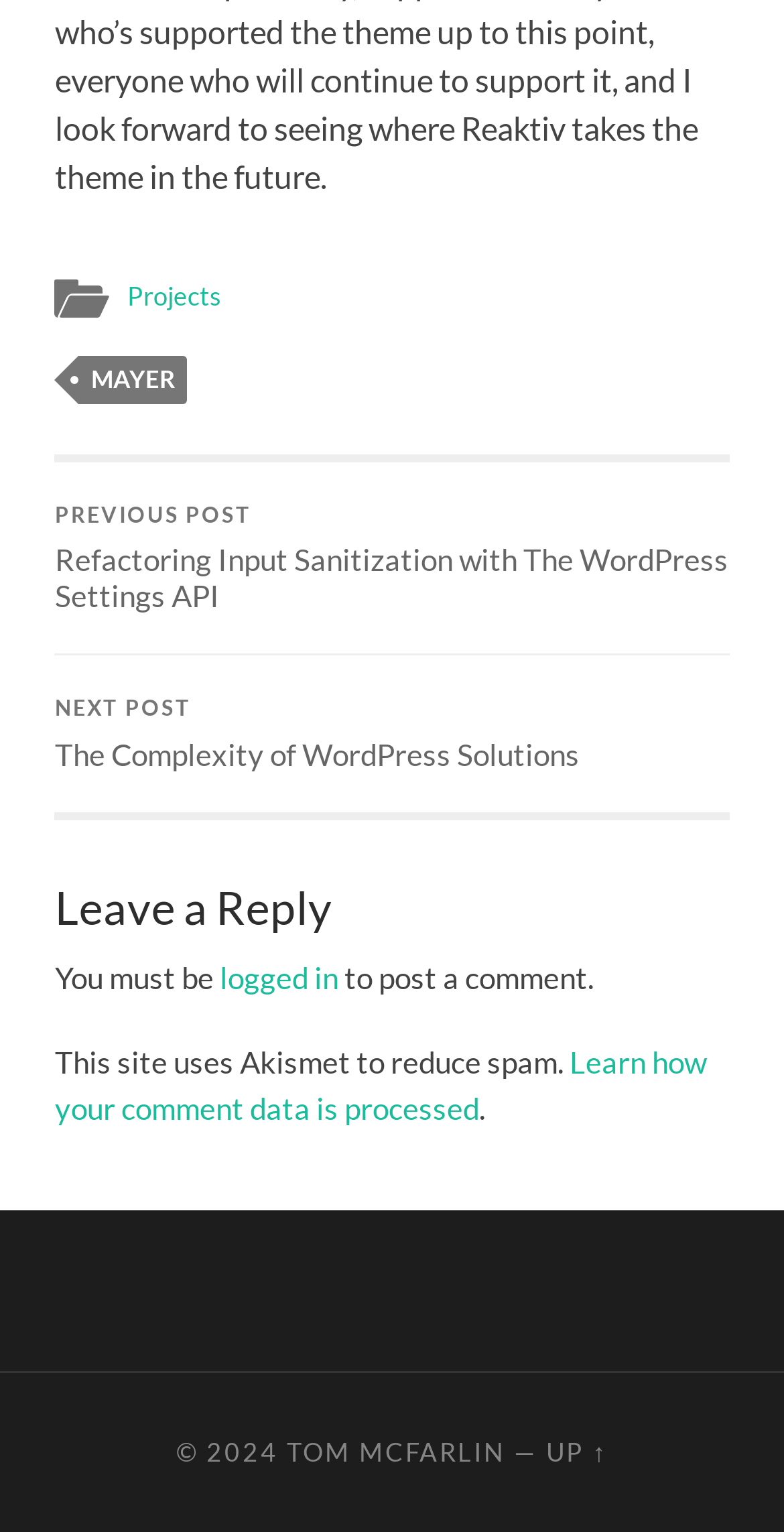Determine the bounding box coordinates for the clickable element required to fulfill the instruction: "go to projects page". Provide the coordinates as four float numbers between 0 and 1, i.e., [left, top, right, bottom].

[0.162, 0.183, 0.283, 0.204]